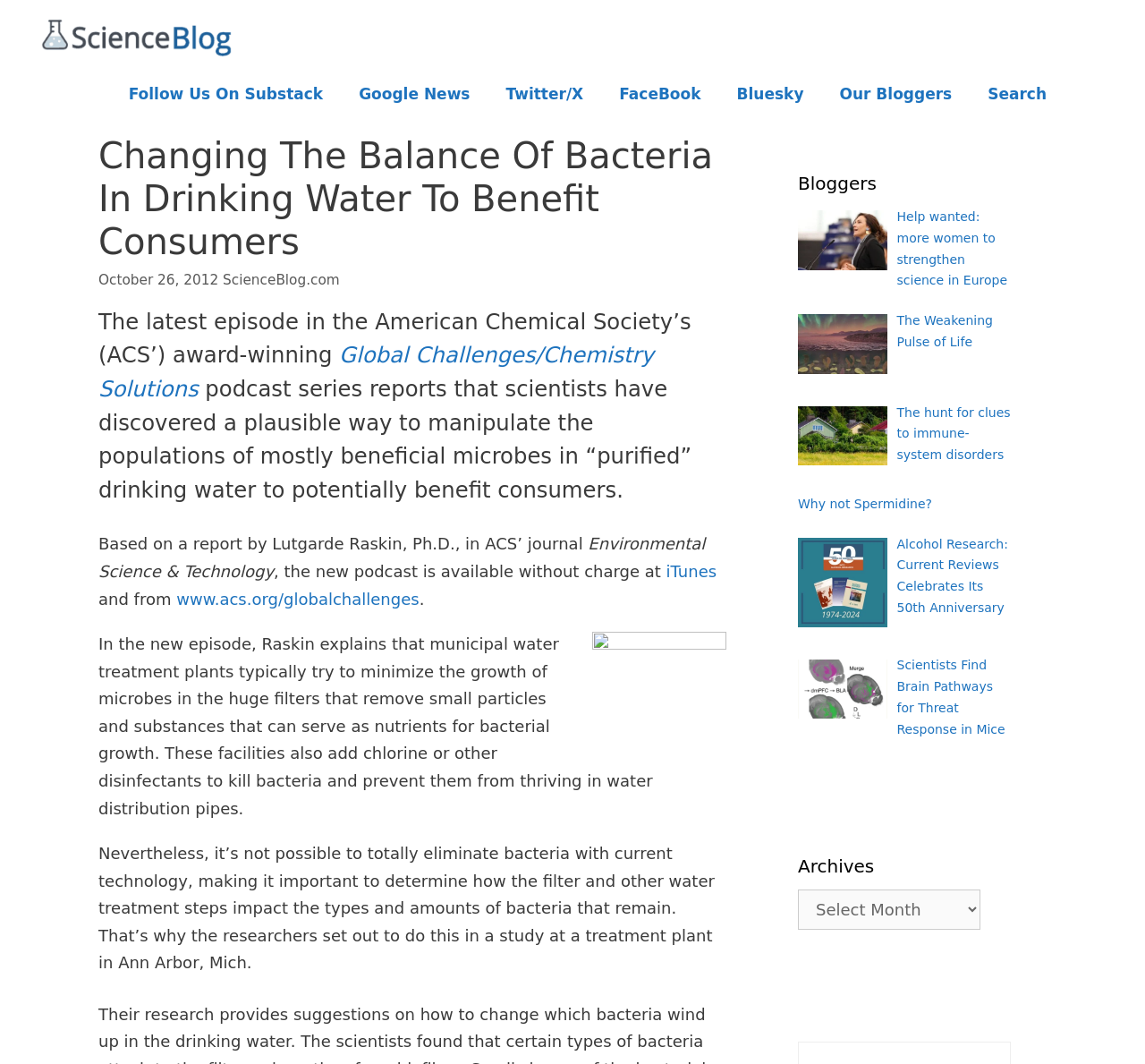Create a detailed narrative of the webpage’s visual and textual elements.

The webpage is about a science blog, specifically an article titled "Changing the Balance of Bacteria in Drinking Water to Benefit Consumers". At the top of the page, there is a banner with a link to the website's homepage, accompanied by a small image of the website's logo. Below the banner, there is a navigation menu with links to various social media platforms, a search function, and a link to the blog's authors.

The main content of the page is divided into two sections. The first section is a summary of the article, which reports on a study about manipulating the populations of beneficial microbes in drinking water to benefit consumers. The text is accompanied by a link to the podcast series "Global Challenges/Chemistry Solutions" and another link to the journal "Environmental Science & Technology". There is also an image, likely a graphic or illustration, related to the article.

The second section is a list of complementary articles or blog posts, with headings and links to each article. The articles are listed in a column, with images accompanying some of the articles. The topics of the articles vary, but they appear to be related to science and research.

At the bottom of the page, there is a section titled "Archives" with a dropdown menu, allowing users to access older articles or blog posts.